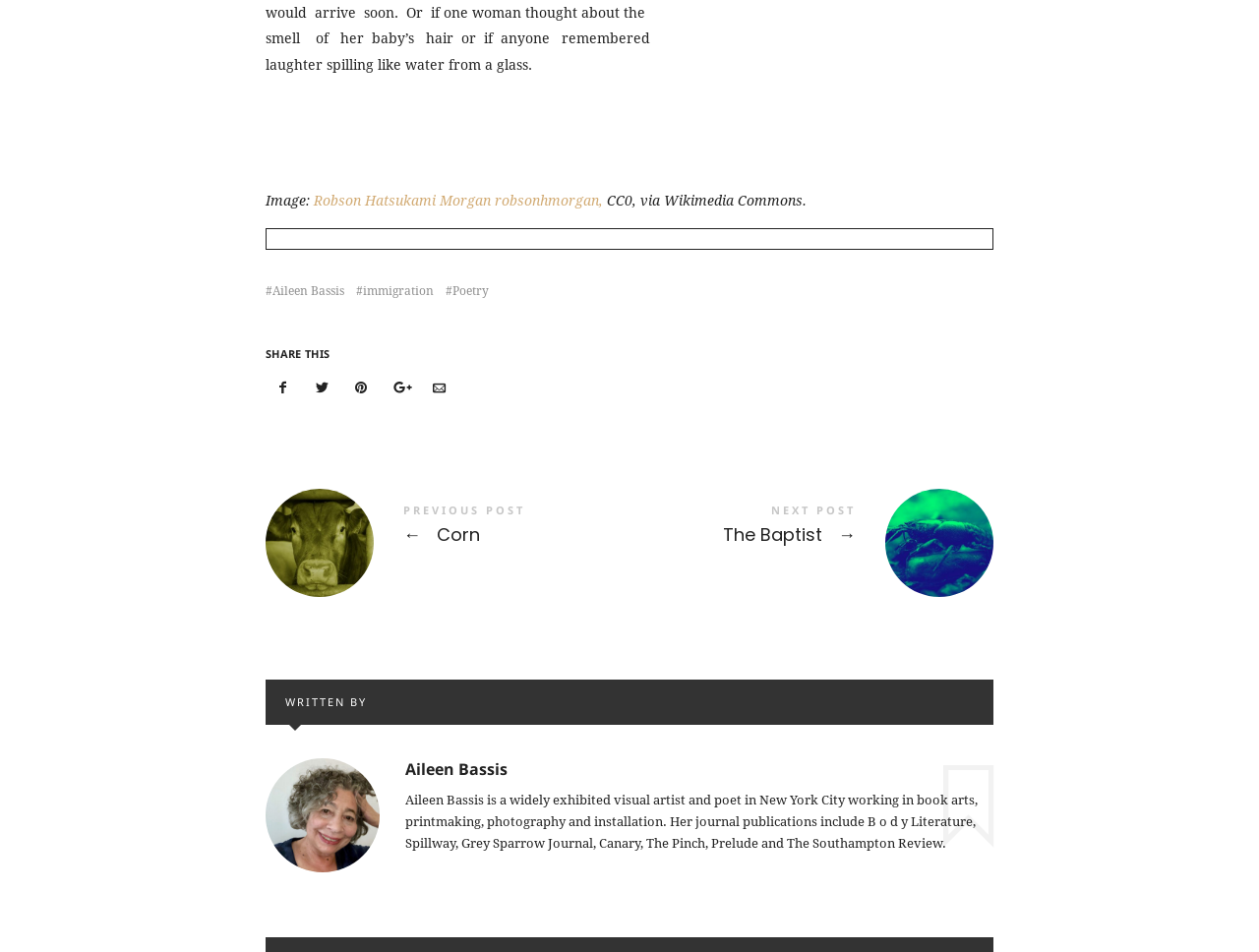What is the name of the visual artist and poet mentioned in the webpage?
Please provide a full and detailed response to the question.

I found the answer by looking at the section that describes the author, which mentions 'Aileen Bassis is a widely exhibited visual artist and poet in New York City...'.